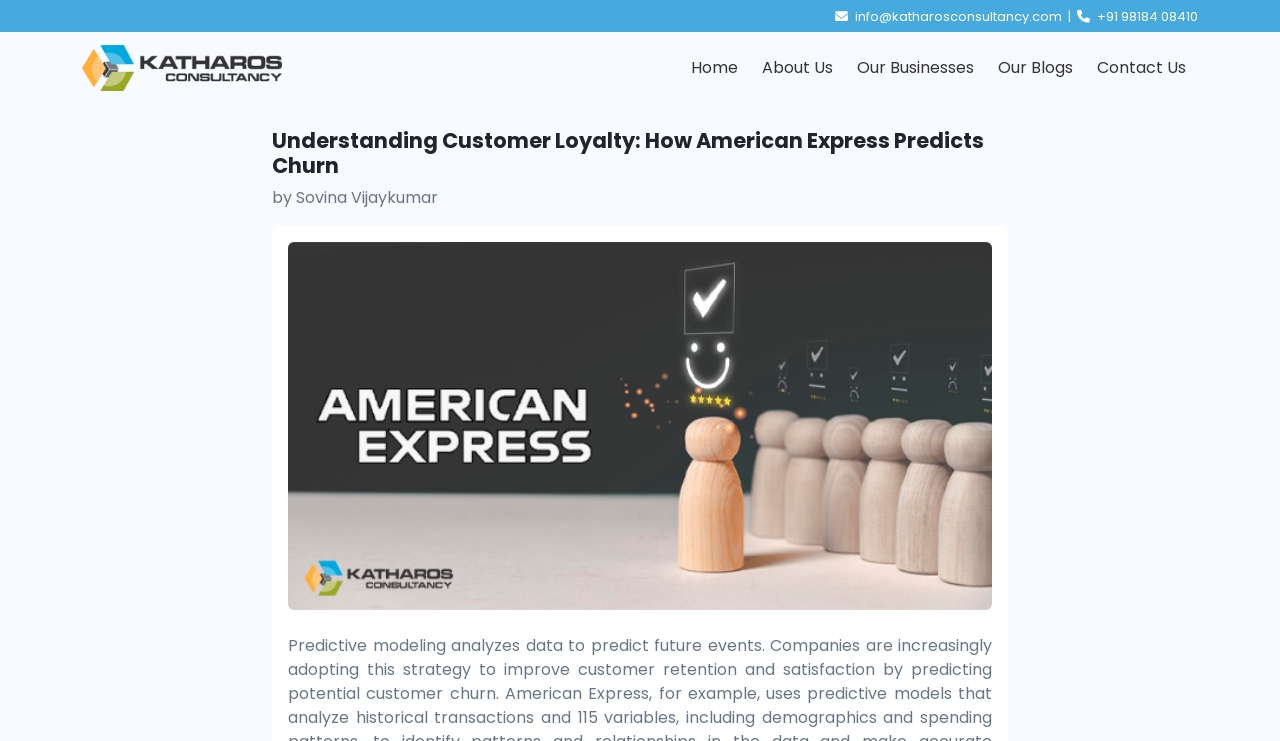Please identify the bounding box coordinates of the area that needs to be clicked to follow this instruction: "Click the link to visit the performances page".

None